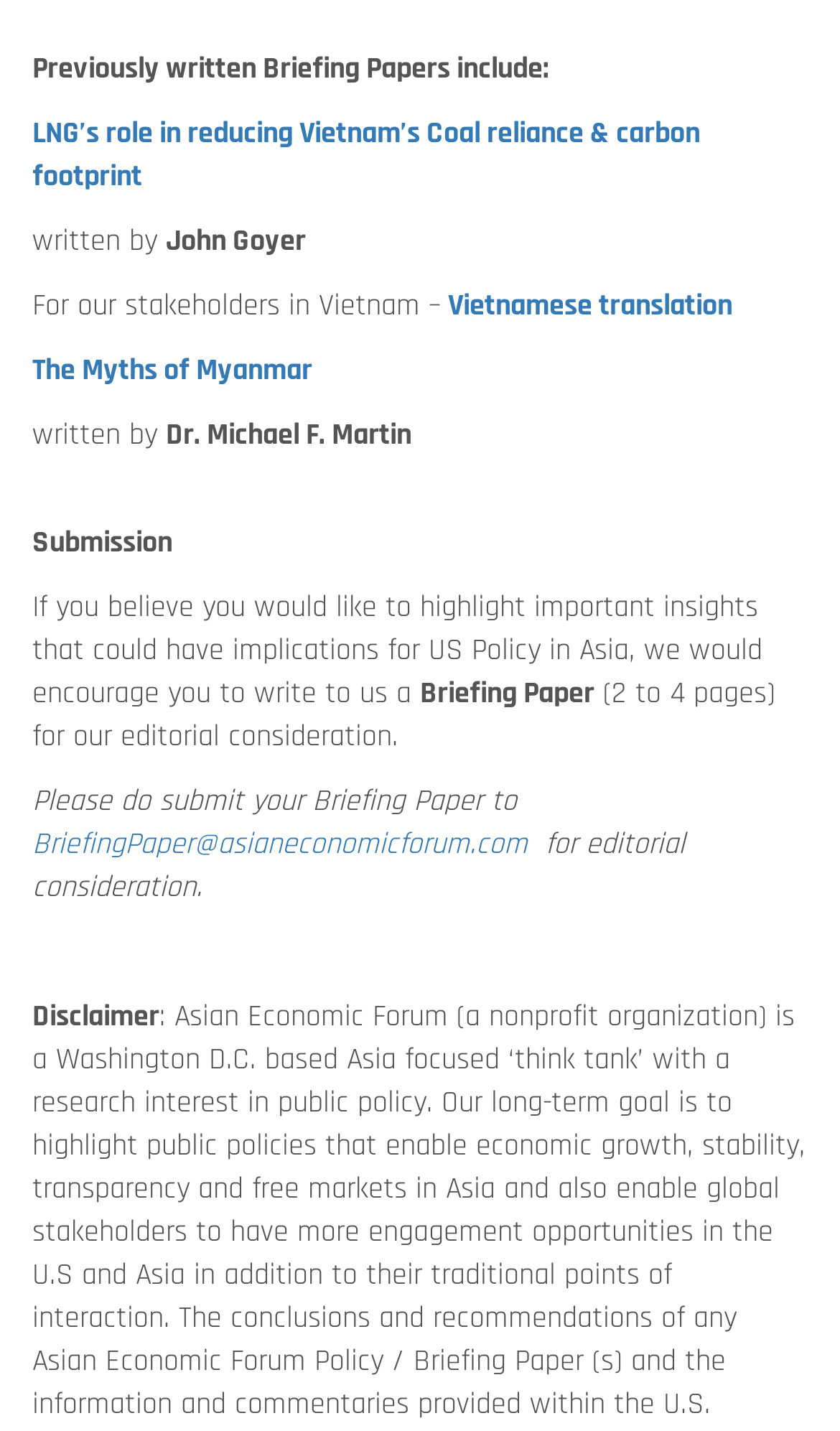What is the purpose of submitting a briefing paper? Look at the image and give a one-word or short phrase answer.

editorial consideration